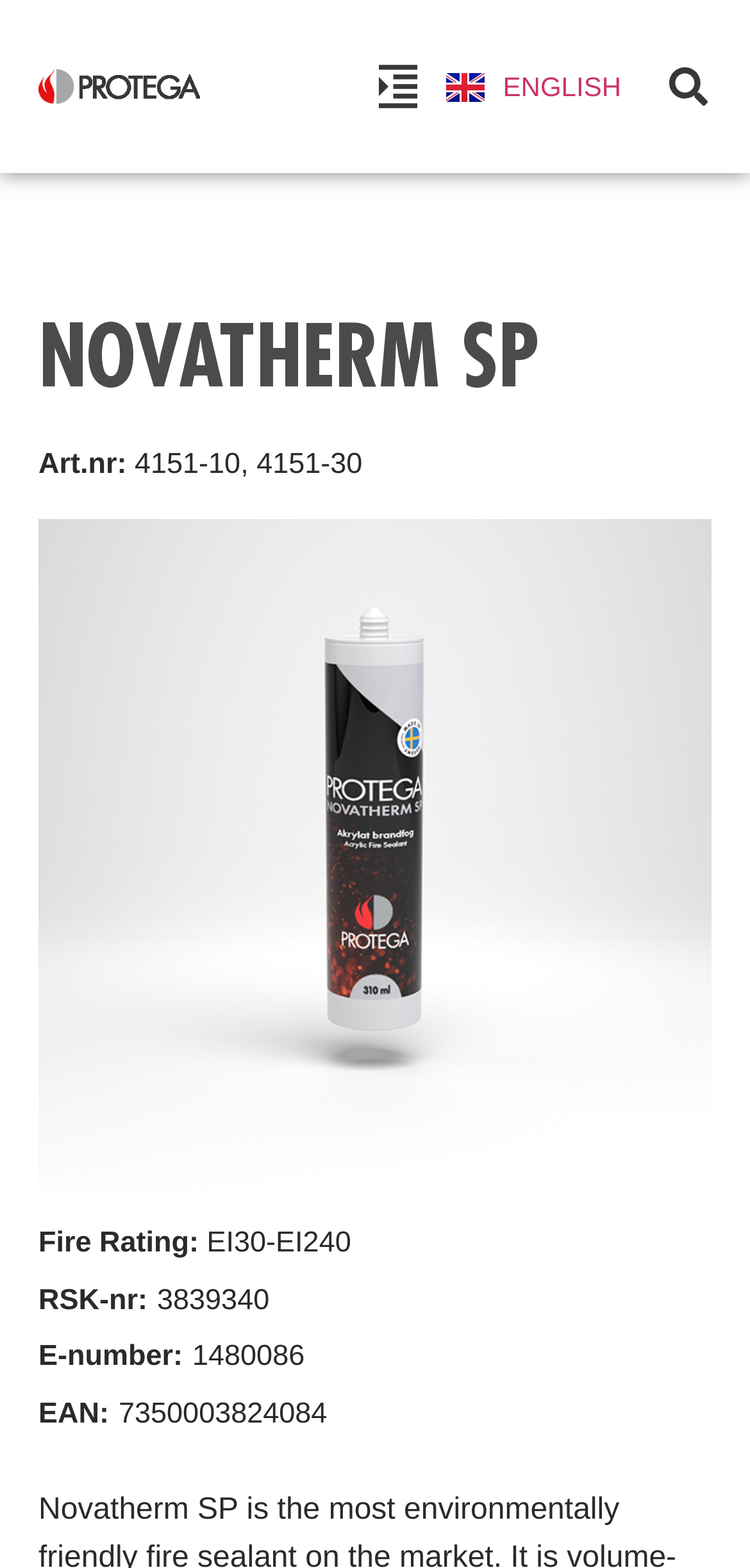Give a concise answer of one word or phrase to the question: 
What is the fire rating of Novatherm SP?

EI30-EI240